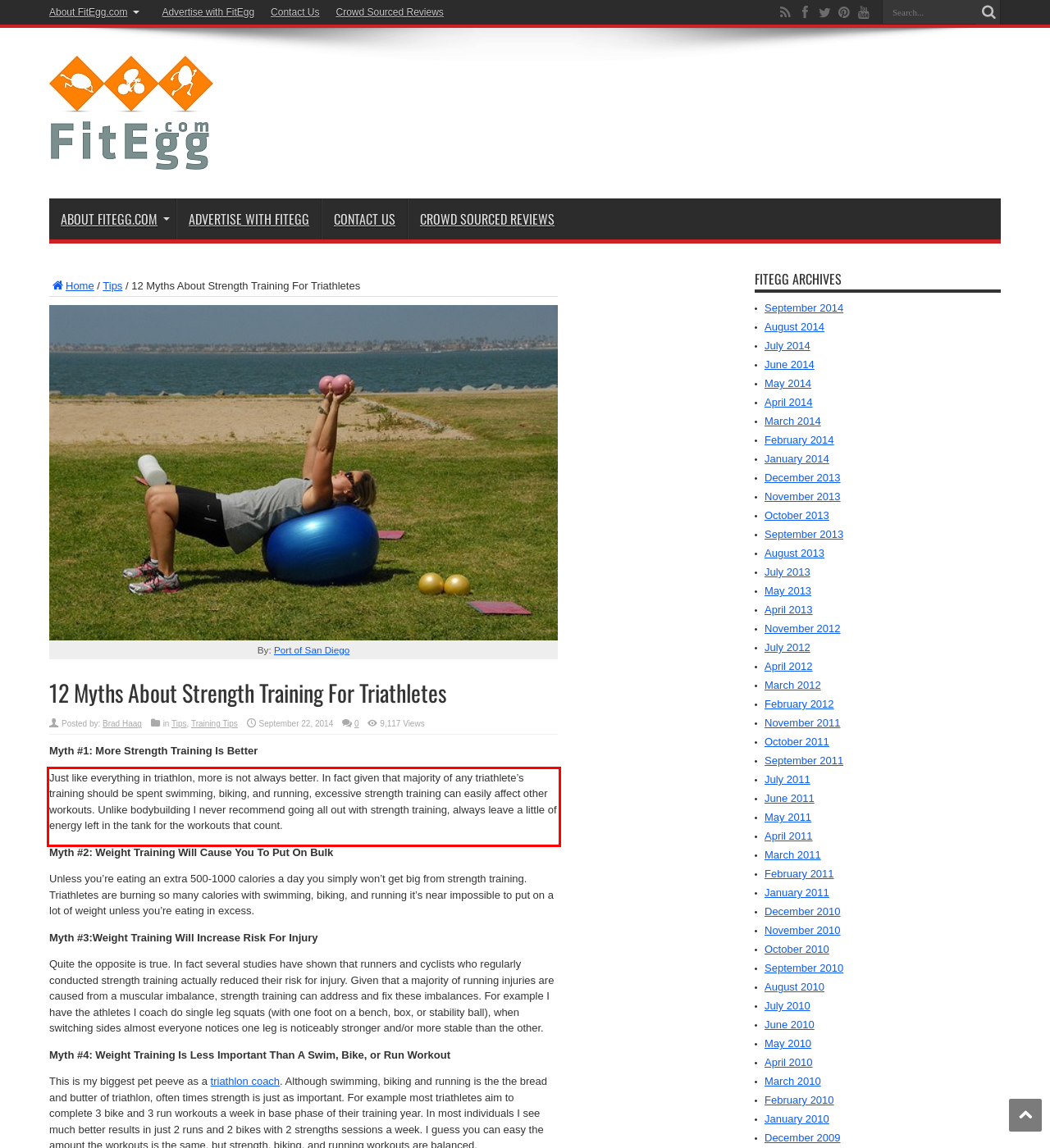Locate the red bounding box in the provided webpage screenshot and use OCR to determine the text content inside it.

Just like everything in triathlon, more is not always better. In fact given that majority of any triathlete’s training should be spent swimming, biking, and running, excessive strength training can easily affect other workouts. Unlike bodybuilding I never recommend going all out with strength training, always leave a little of energy left in the tank for the workouts that count.